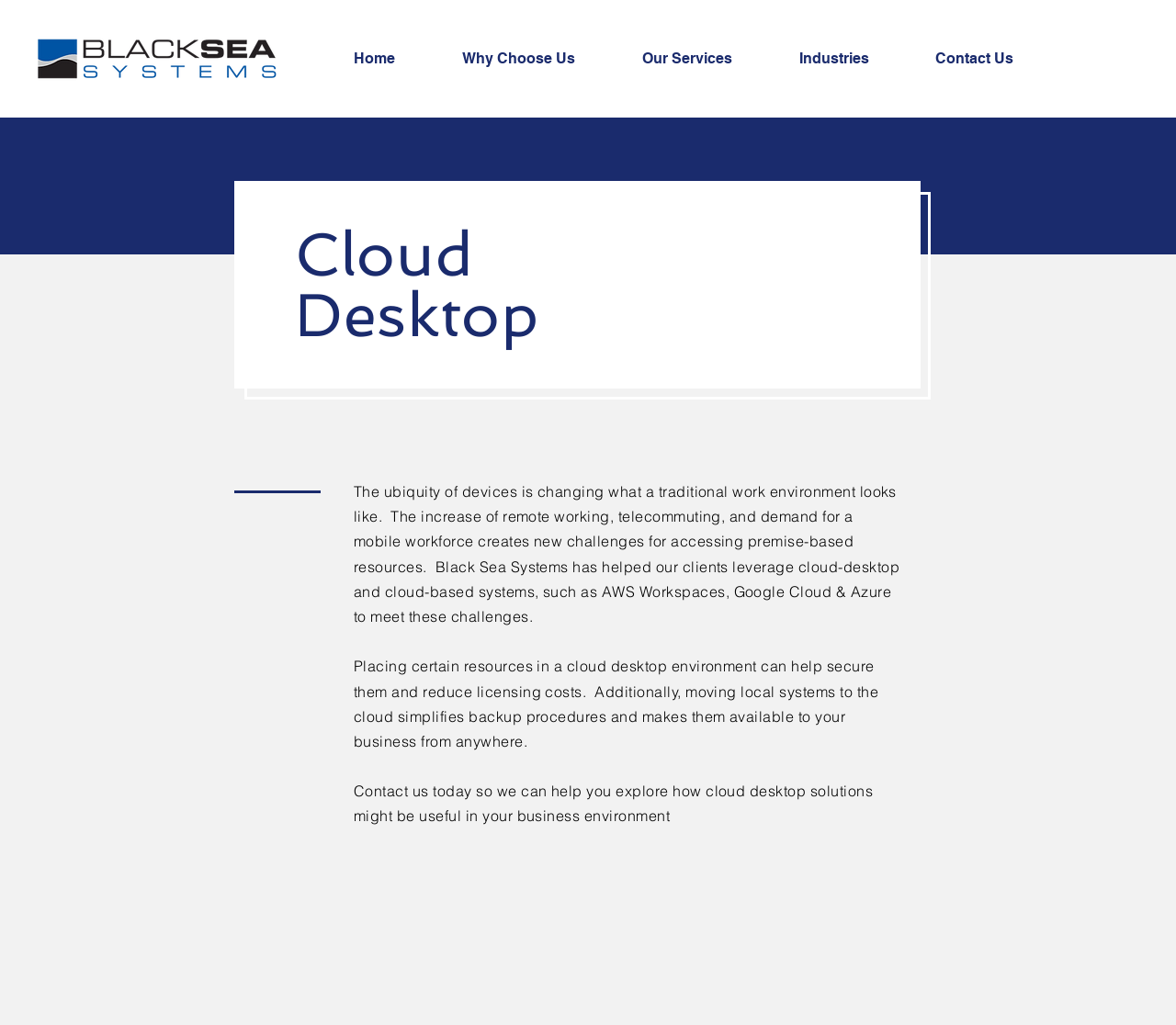What is the purpose of the 'Contact Us' link?
Using the image as a reference, give a one-word or short phrase answer.

To explore cloud desktop solutions